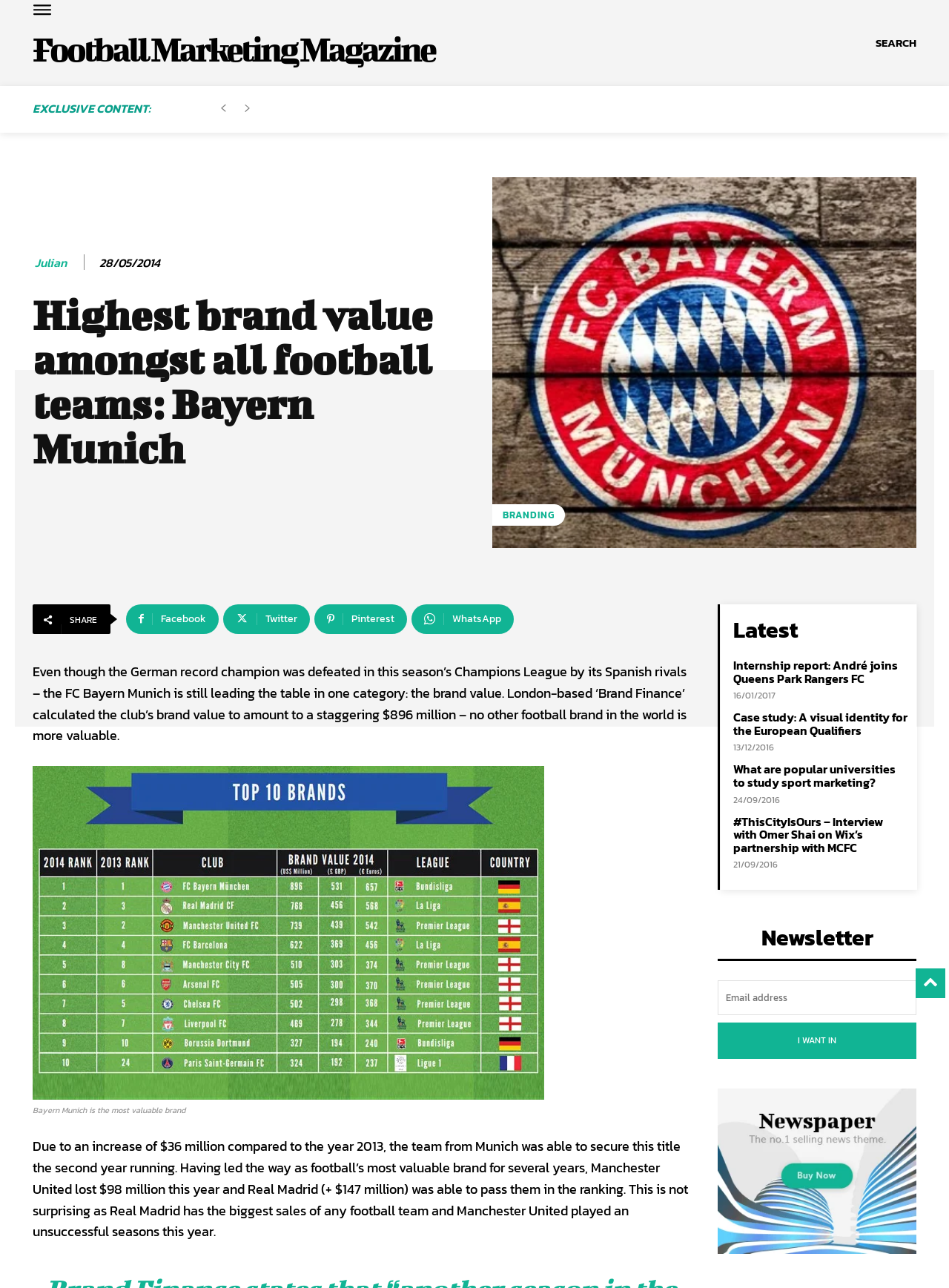Please specify the bounding box coordinates of the clickable region necessary for completing the following instruction: "Share the article on Facebook". The coordinates must consist of four float numbers between 0 and 1, i.e., [left, top, right, bottom].

[0.133, 0.469, 0.23, 0.492]